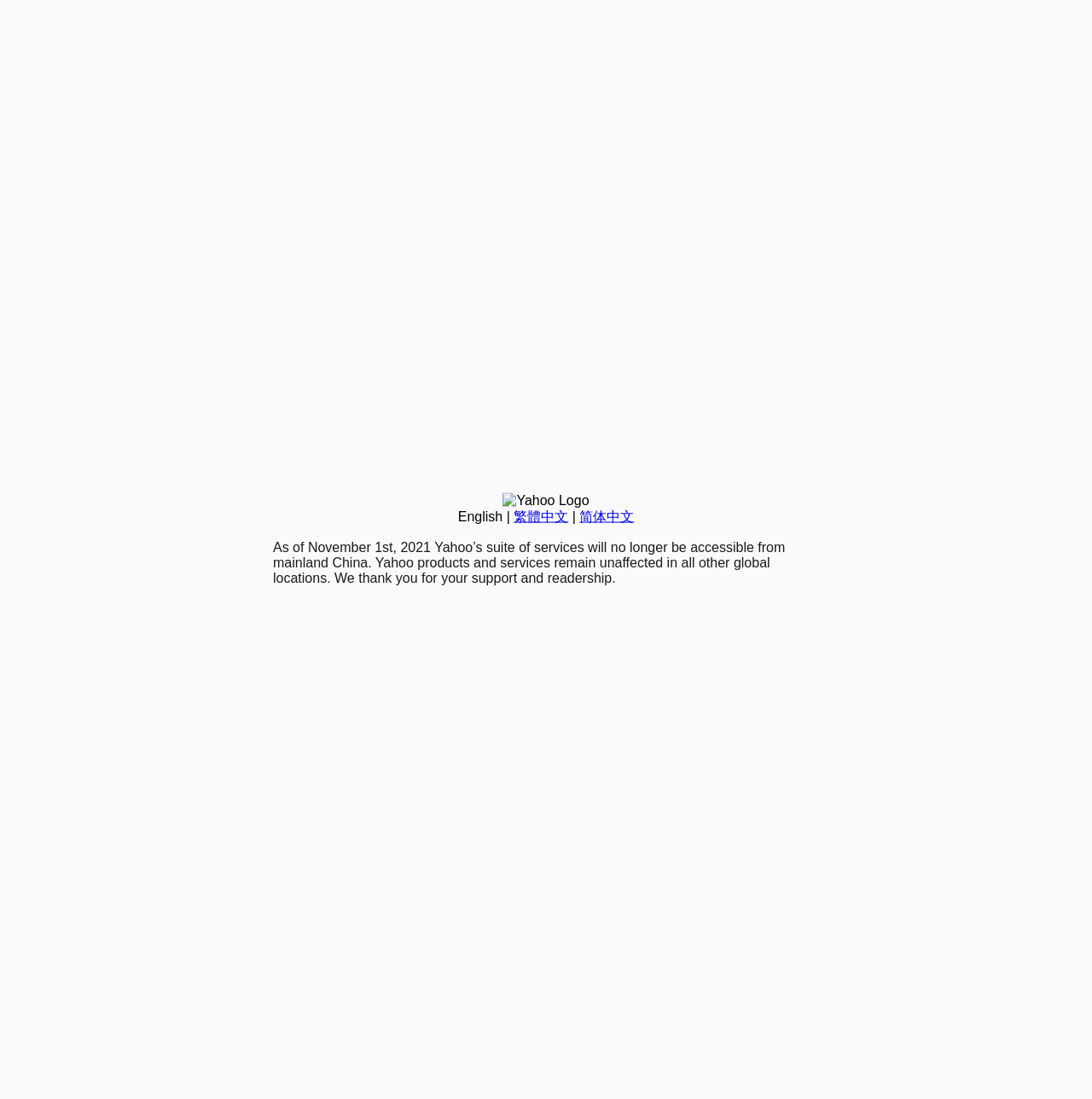Using the provided element description "English", determine the bounding box coordinates of the UI element.

[0.419, 0.463, 0.46, 0.476]